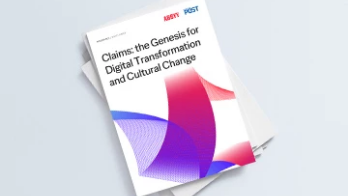Answer the following in one word or a short phrase: 
Where is the publication depicted as lying?

On a set of similar documents